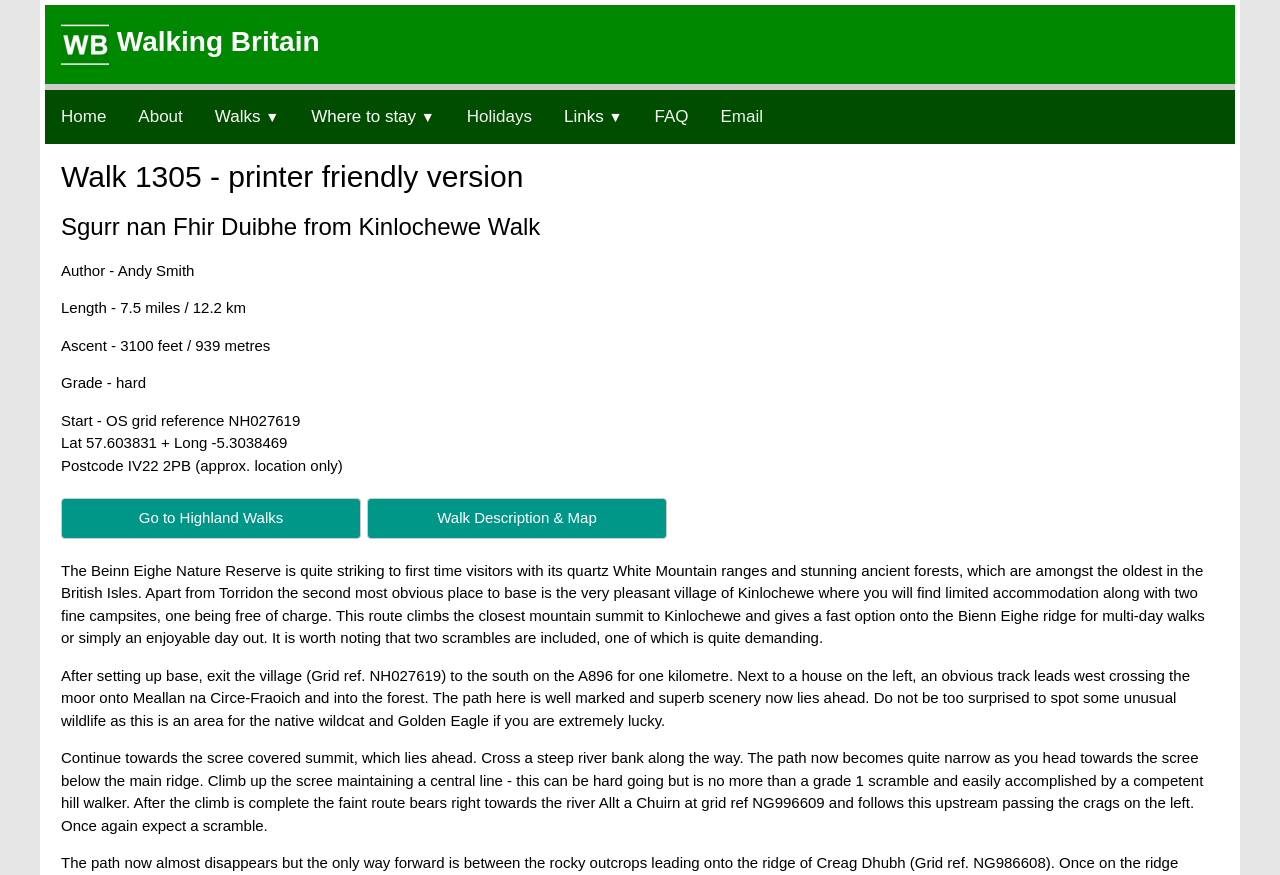Give a one-word or short phrase answer to this question: 
Who is the author of this walk?

Andy Smith